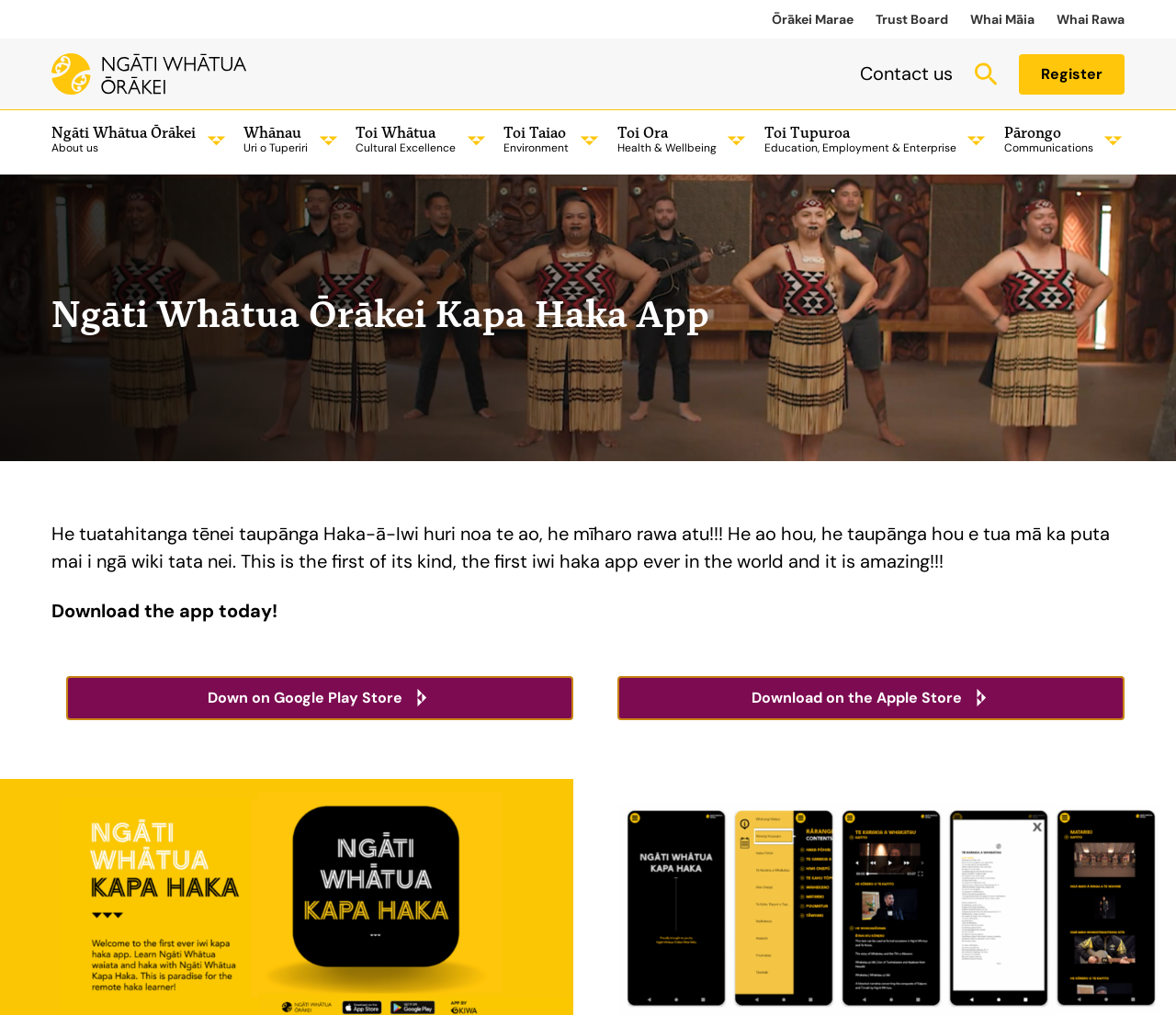What is the purpose of the app? Based on the image, give a response in one word or a short phrase.

Kapa Haka